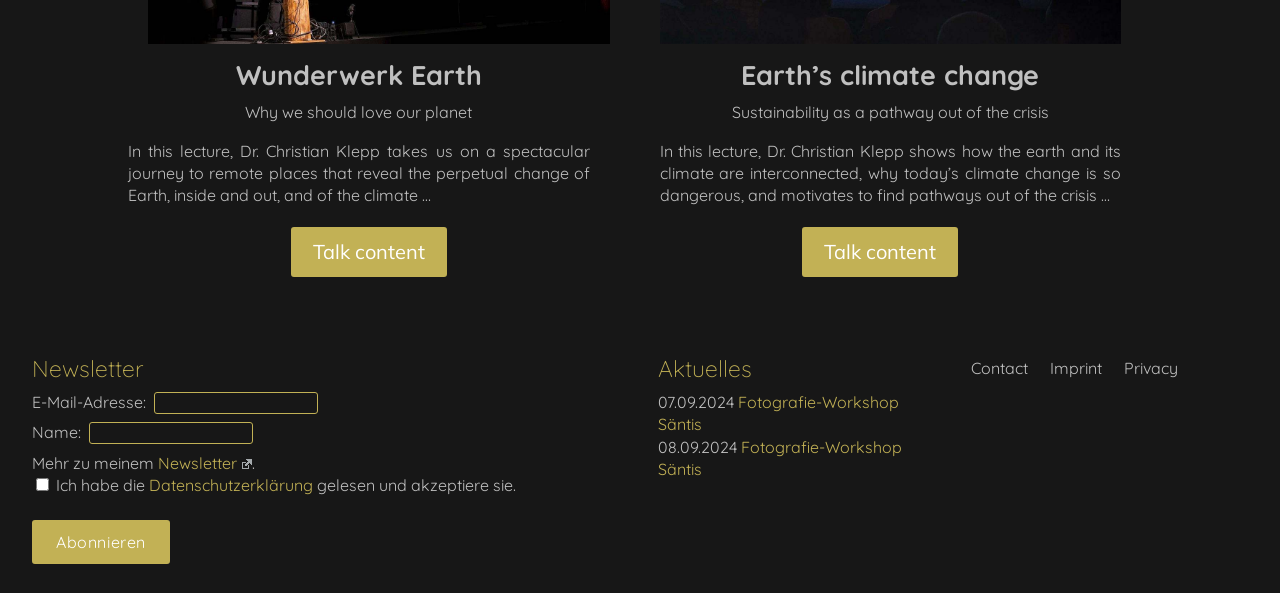Please use the details from the image to answer the following question comprehensively:
What is the date of the first event in the 'Aktuelles' section?

I looked at the 'Aktuelles' section and found the date '07.09.2024' mentioned next to the link 'Fotografie-Workshop Säntis'.